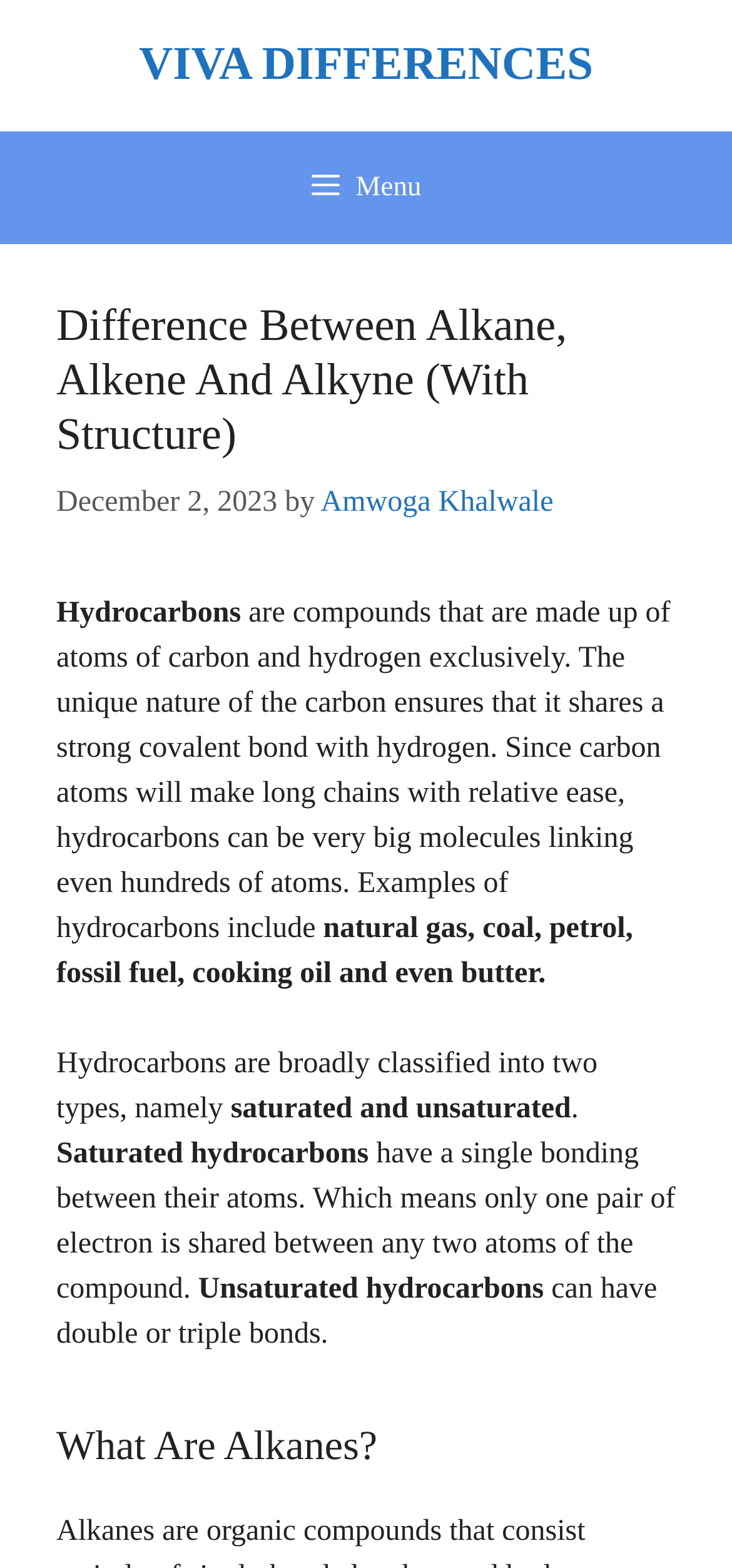Find the UI element described as: "4 days ago4 days ago" and predict its bounding box coordinates. Ensure the coordinates are four float numbers between 0 and 1, [left, top, right, bottom].

None